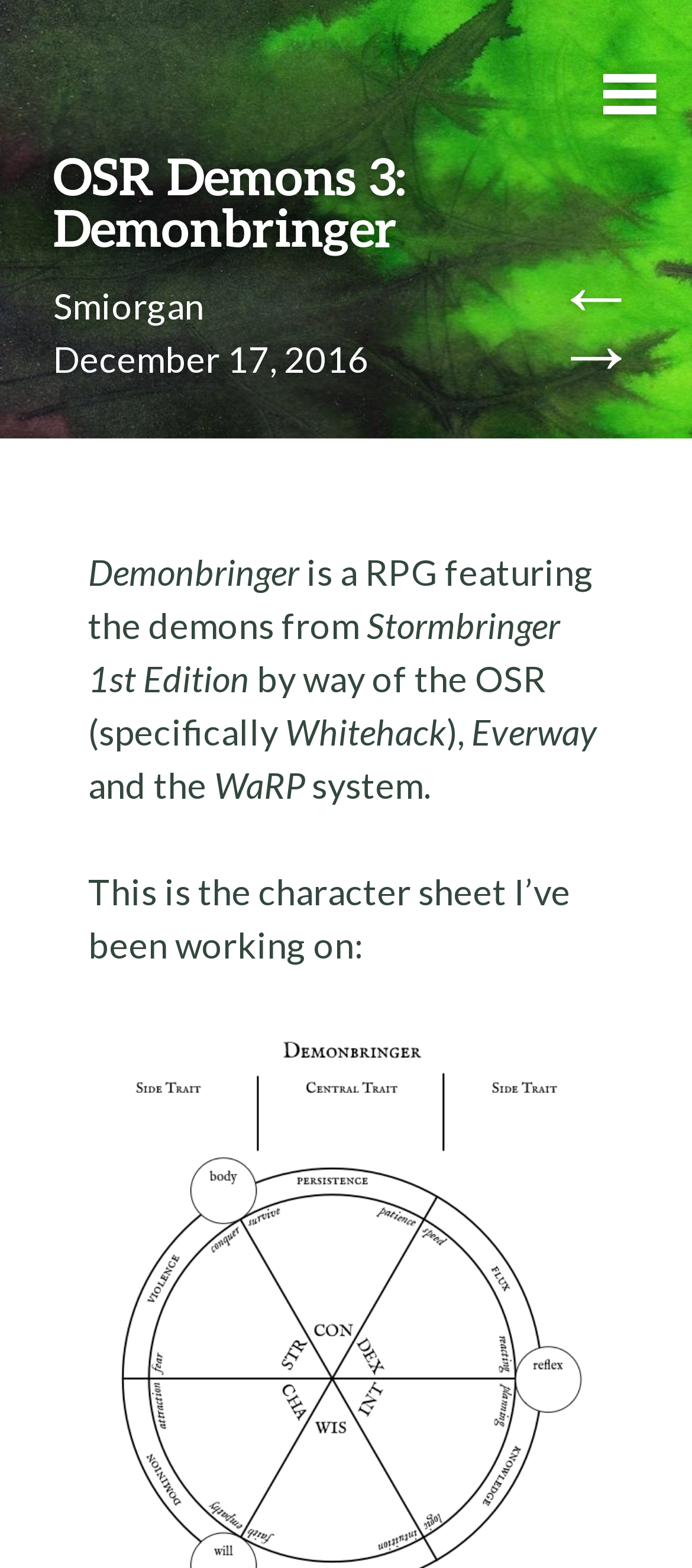Use the information in the screenshot to answer the question comprehensively: What is the direction of the arrow symbol on the webpage?

I determined the answer by analyzing the link elements on the webpage. The links '←' and '→' represent left and right arrow symbols, respectively.